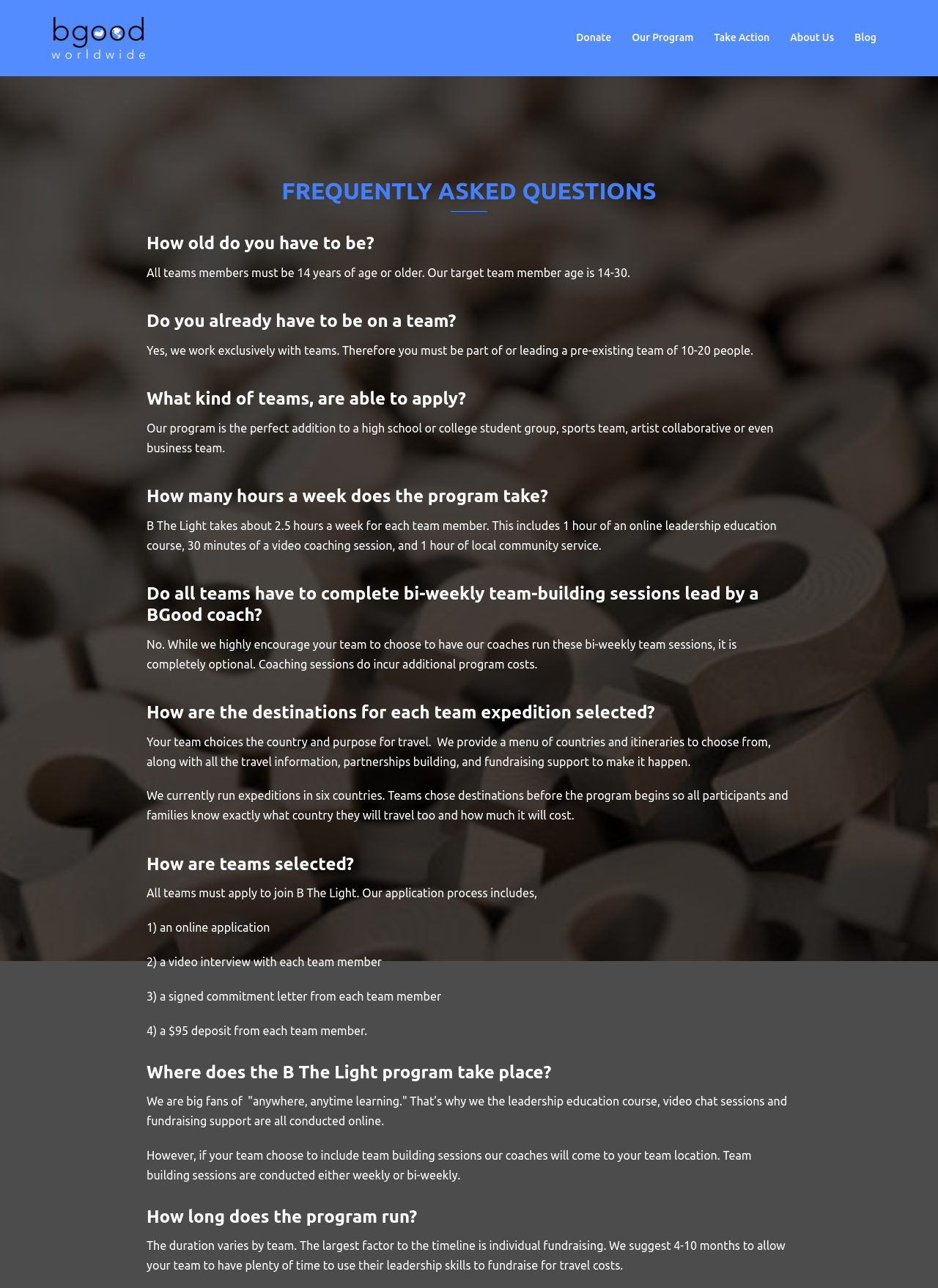Bounding box coordinates are specified in the format (top-left x, top-left y, bottom-right x, bottom-right y). All values are floating point numbers bounded between 0 and 1. Please provide the bounding box coordinate of the region this sentence describes: Donate

[0.614, 0.023, 0.652, 0.036]